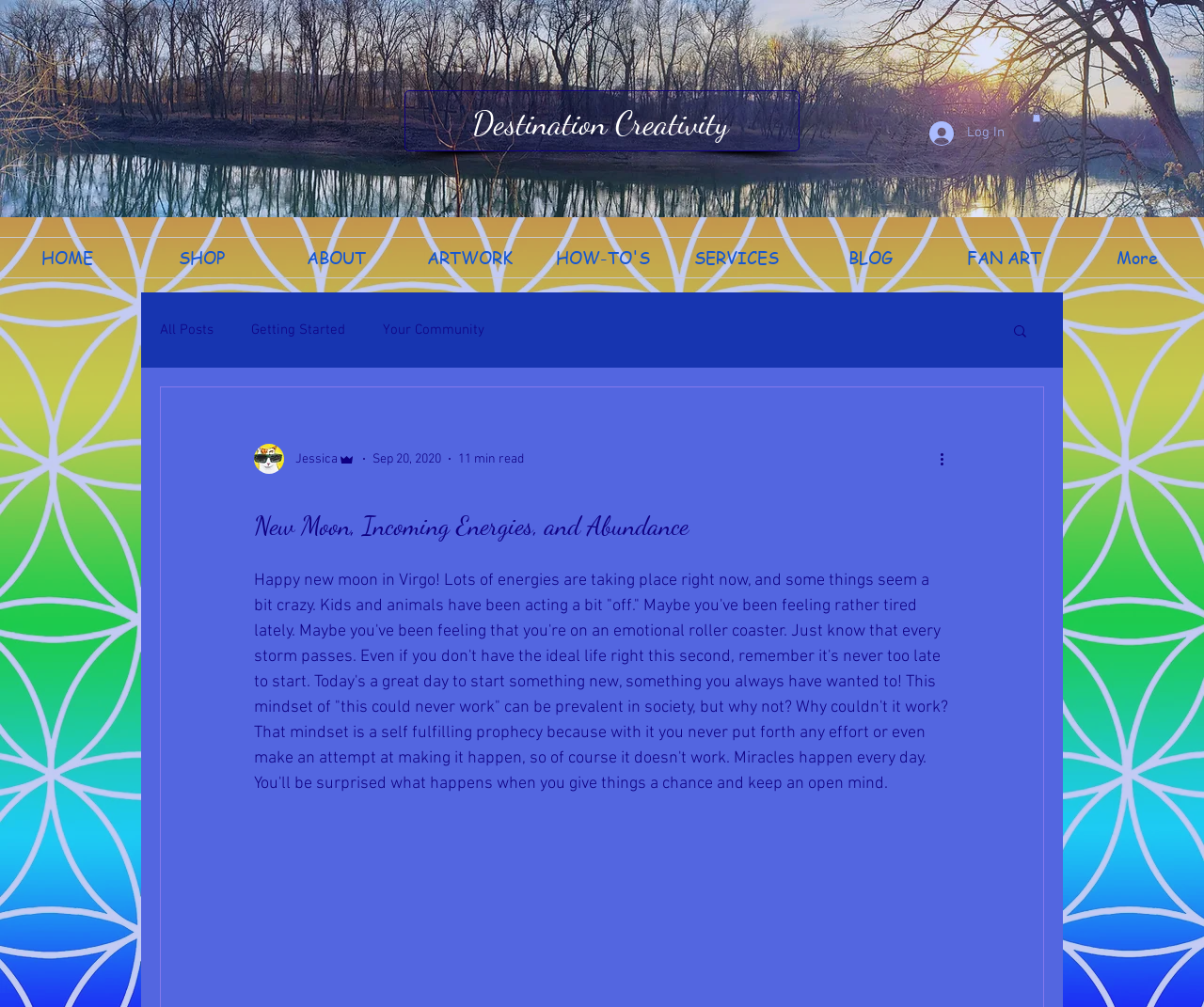Bounding box coordinates should be in the format (top-left x, top-left y, bottom-right x, bottom-right y) and all values should be floating point numbers between 0 and 1. Determine the bounding box coordinate for the UI element described as: We are STAs

None